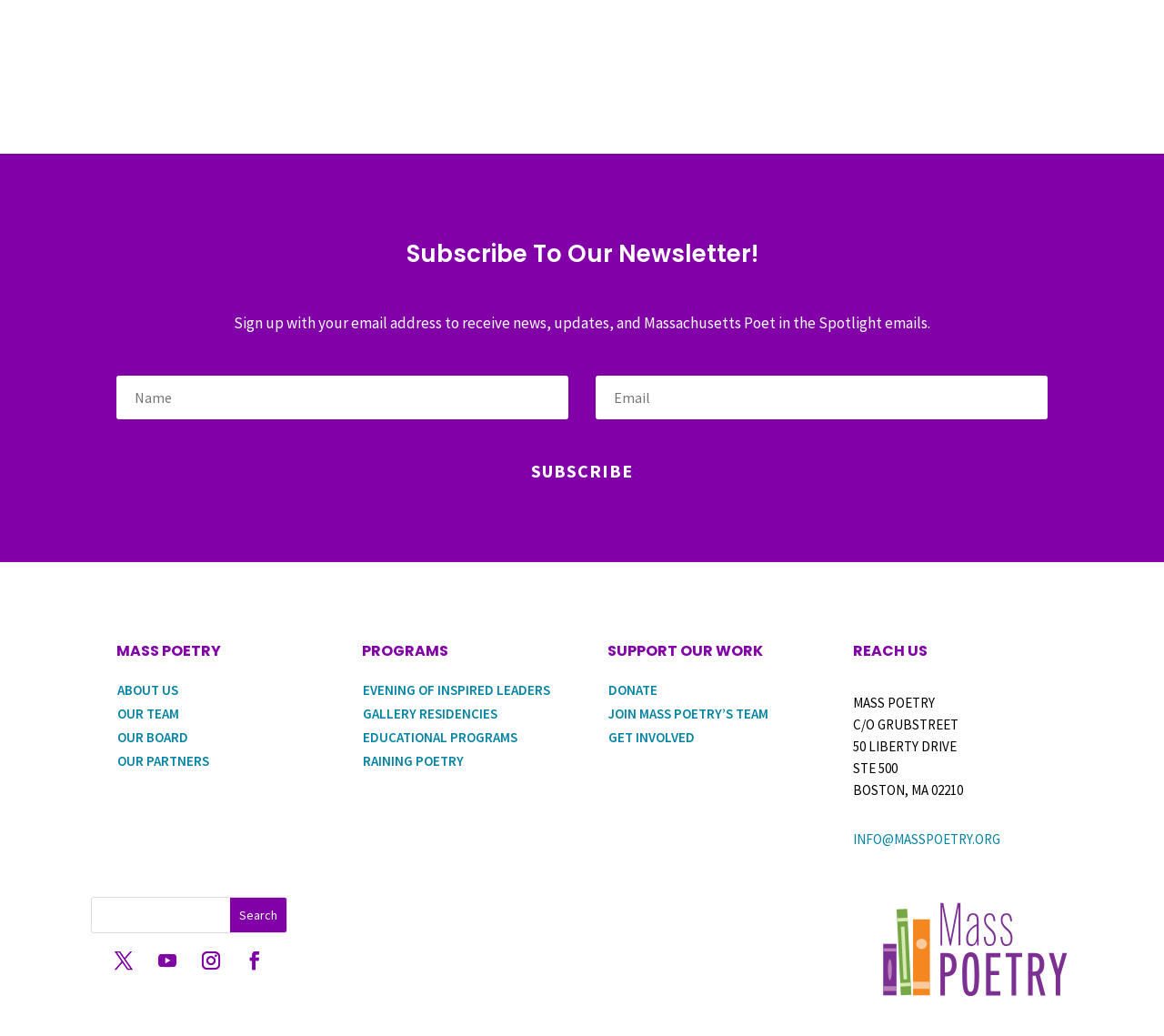Respond with a single word or phrase for the following question: 
How many social media links are there?

4